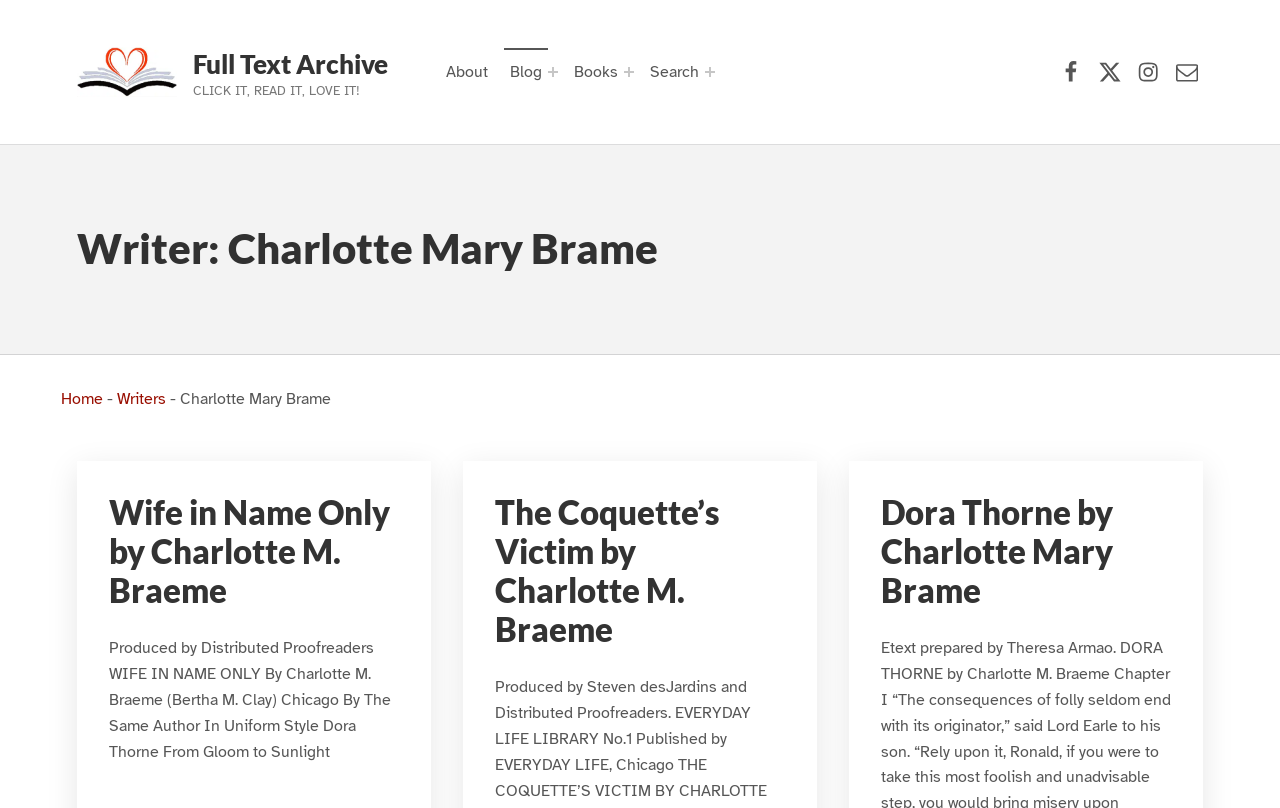Locate and extract the headline of this webpage.

Writer: Charlotte Mary Brame